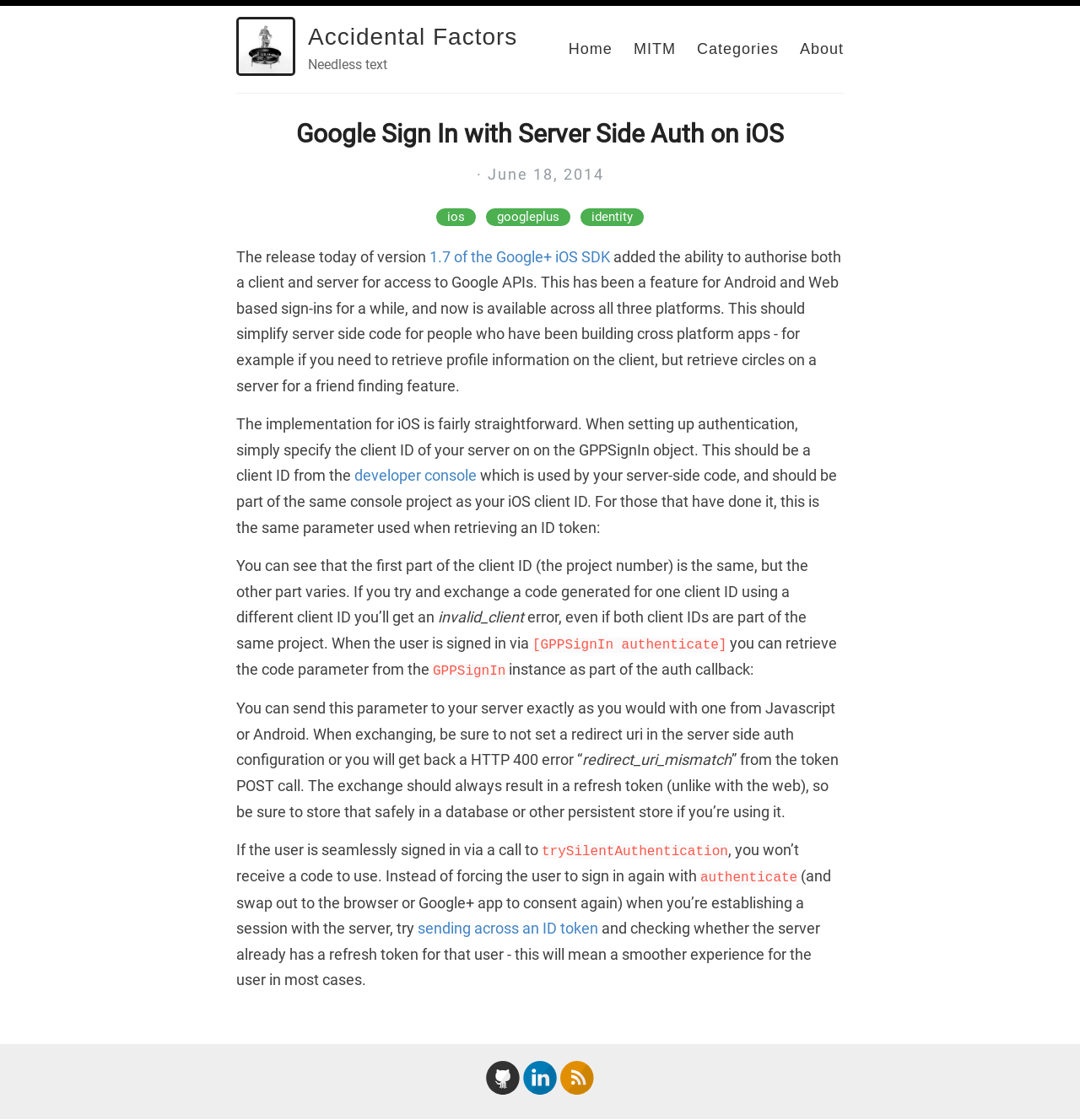Look at the image and answer the question in detail:
What is the recommended way to handle user authentication when establishing a session with the server?

I understood the recommended way by reading the text 'Instead of forcing the user to sign in again with authenticate (and swap out to the browser or Google+ app to consent again) when you’re establishing a session with the server, try sending across an ID token and checking whether the server already has a refresh token for that user - this will mean a smoother experience for the user in most cases.' which explains the recommended approach.